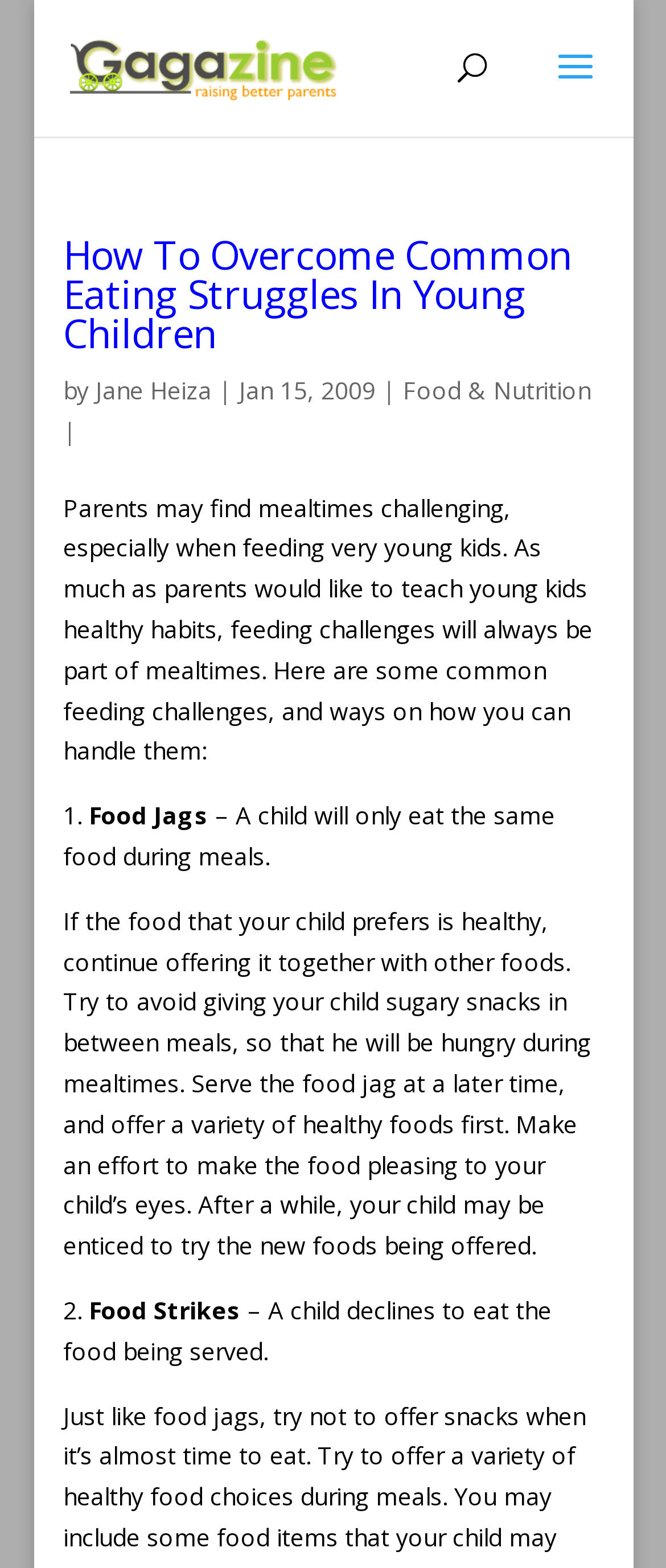Write a detailed summary of the webpage.

The webpage is an article about overcoming common eating struggles in young children, specifically focusing on parenting advice and pregnancy tips. At the top left of the page, there is a link to "Gagazine: Parenting Advice & Pregnancy Tips" accompanied by an image with the same description. 

Below this, there is a search bar spanning across the top of the page. 

The main content of the article begins with a heading "How To Overcome Common Eating Struggles In Young Children" followed by the author's name "Jane Heiza" and the date "Jan 15, 2009". 

To the right of the author's name, there is a category link "Food & Nutrition". 

The article then proceeds to discuss common feeding challenges and ways to handle them. The first challenge mentioned is "Food Jags", where a child only eats the same food during meals. The solution to this problem is explained in a paragraph below. 

Further down, the second challenge "Food Strikes" is discussed, where a child declines to eat the food being served. The description of this challenge is followed by a solution, which is not fully visible on the current screenshot.